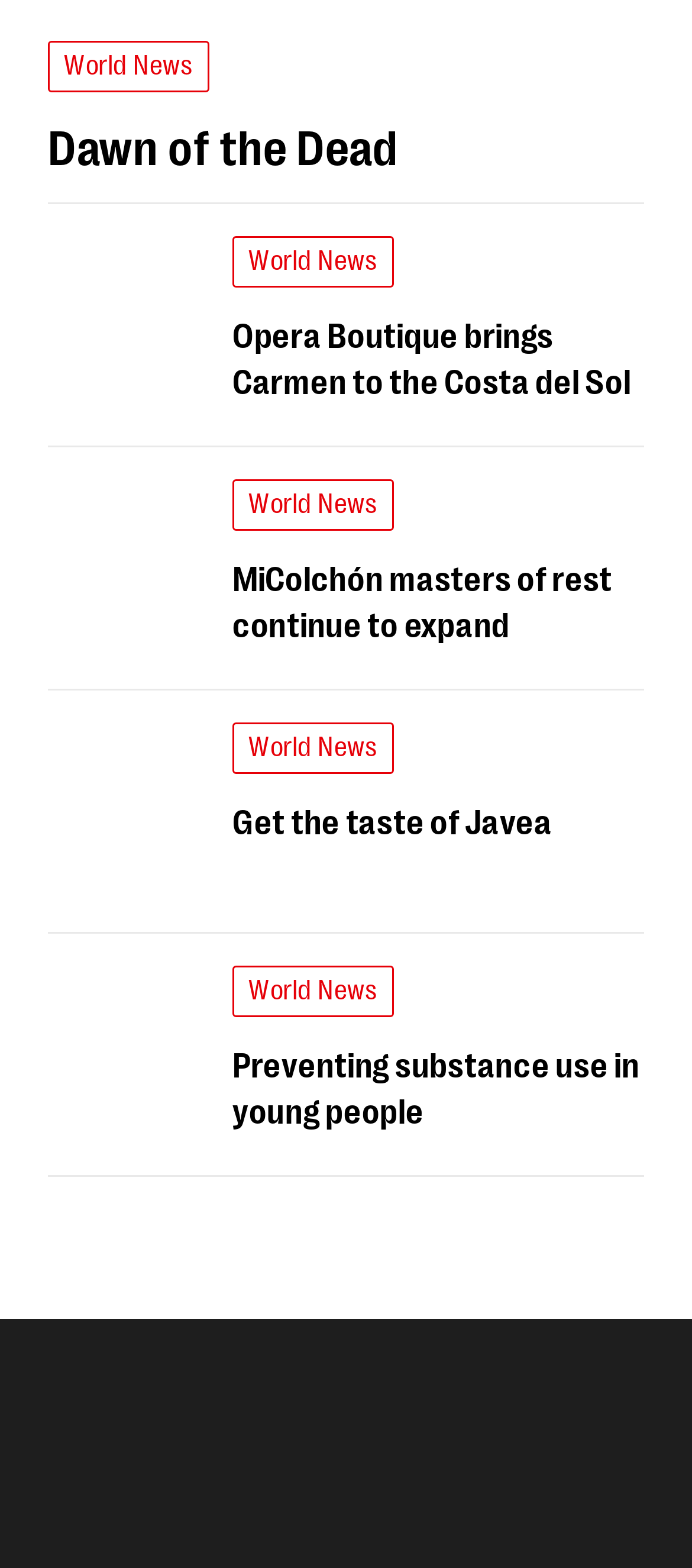Can you look at the image and give a comprehensive answer to the question:
How many images are on this page?

I found two image elements on the page, one is 'Carmen by Bizet' and the other is 'Euro Weekly News logo'.